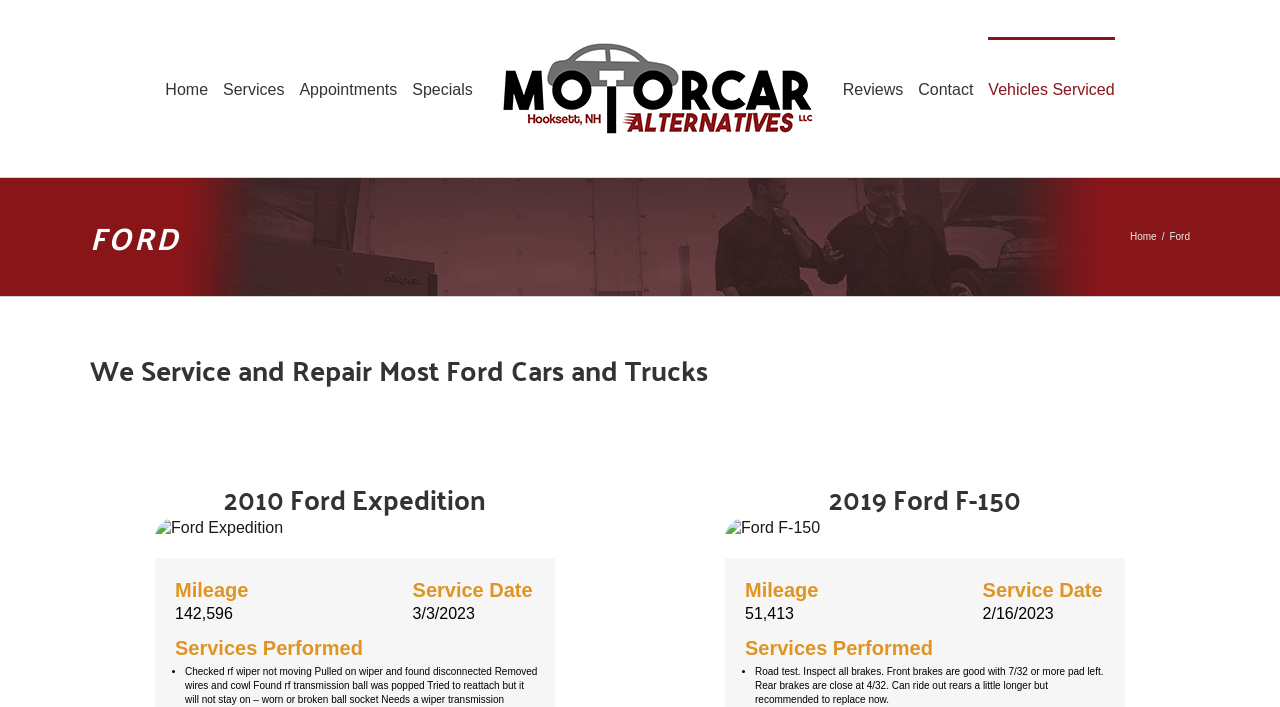Determine the bounding box coordinates of the region I should click to achieve the following instruction: "Read the details of the 2010 Ford Expedition". Ensure the bounding box coordinates are four float numbers between 0 and 1, i.e., [left, top, right, bottom].

[0.175, 0.67, 0.38, 0.74]